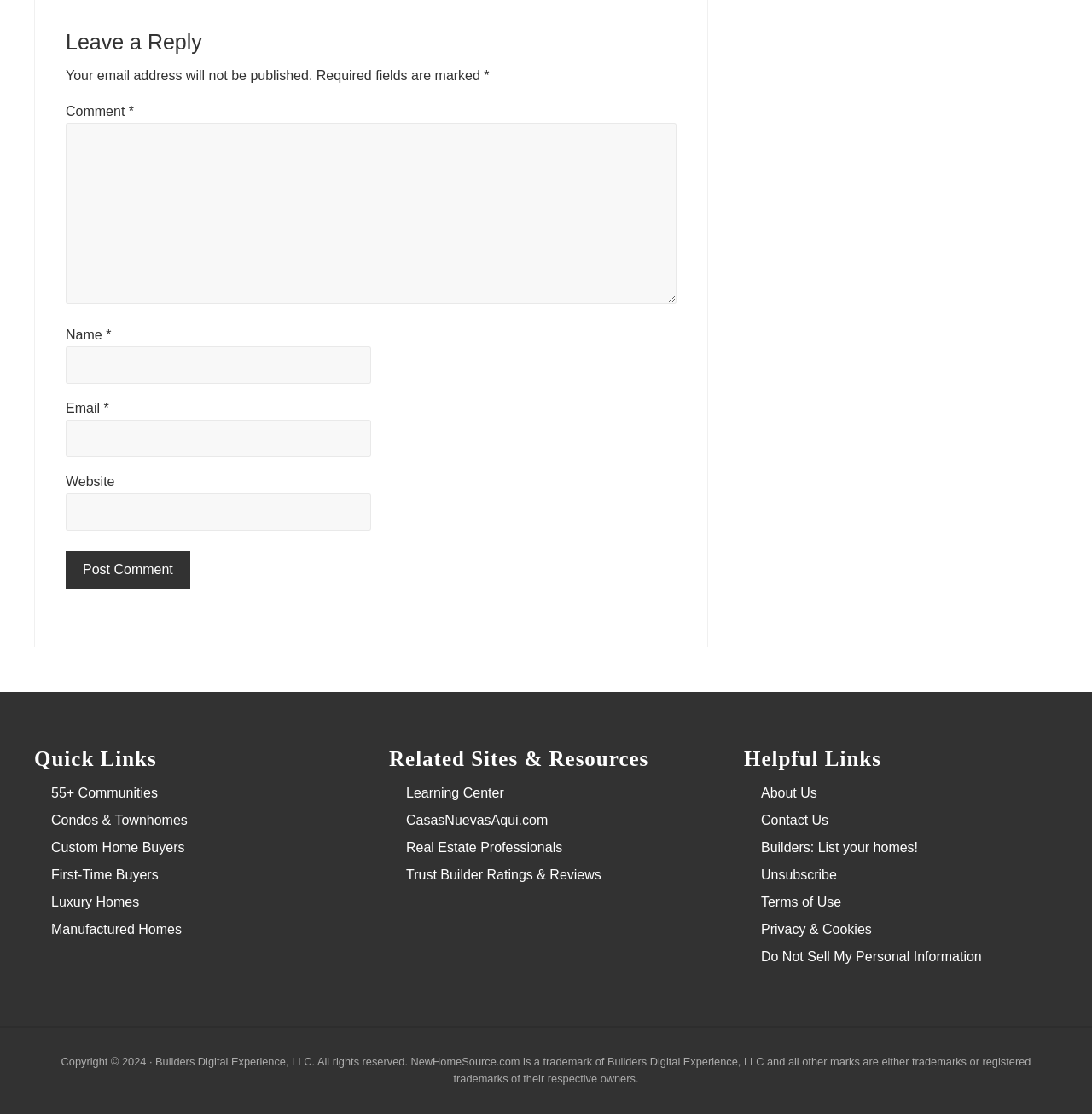Please specify the bounding box coordinates of the clickable section necessary to execute the following command: "Click on Post Comment".

[0.06, 0.494, 0.174, 0.528]